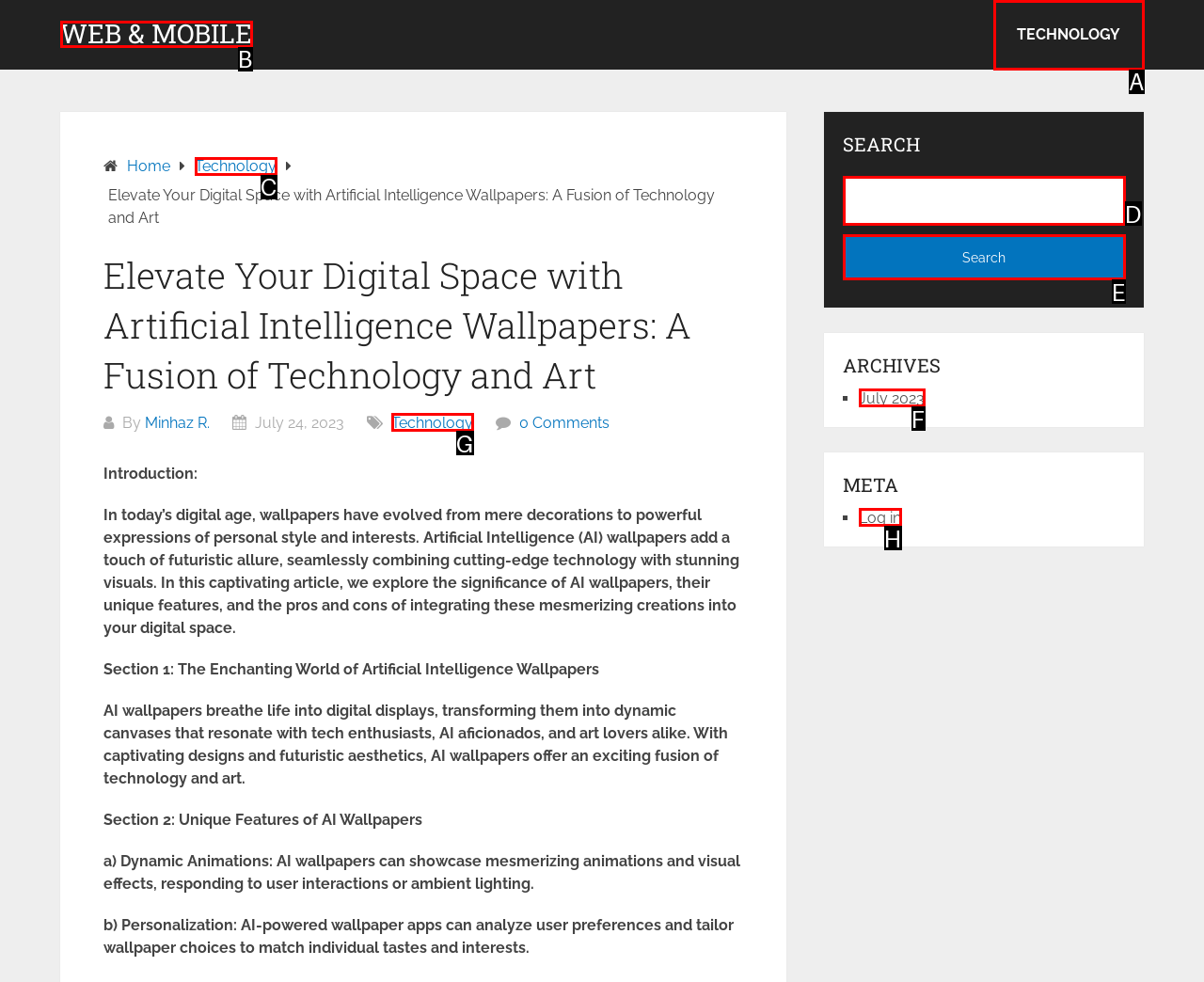Identify the appropriate lettered option to execute the following task: Read the article about 'Durga Puja 2020'
Respond with the letter of the selected choice.

None